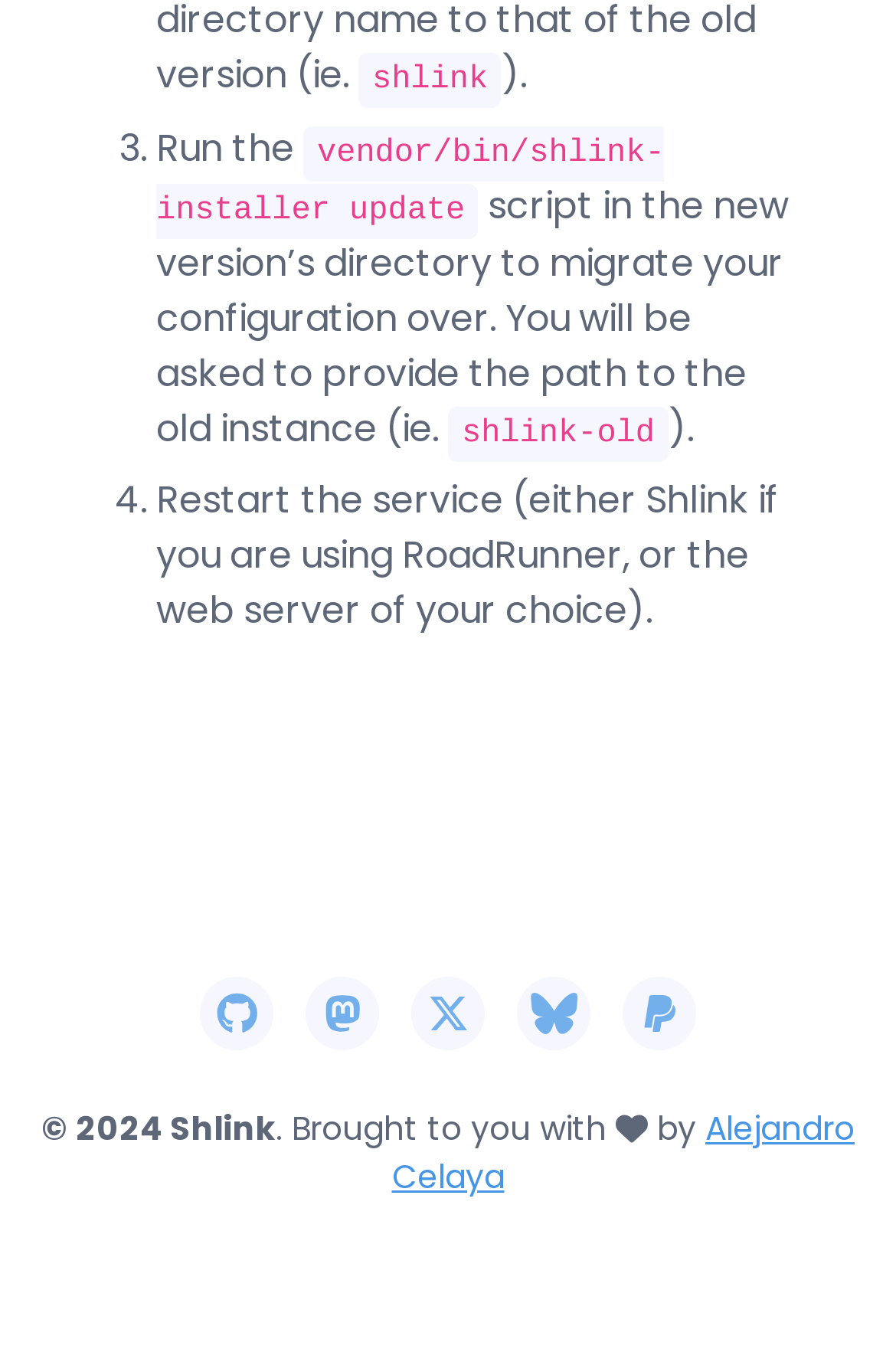What is the name of the old instance?
Please provide a single word or phrase as your answer based on the image.

shlink-old